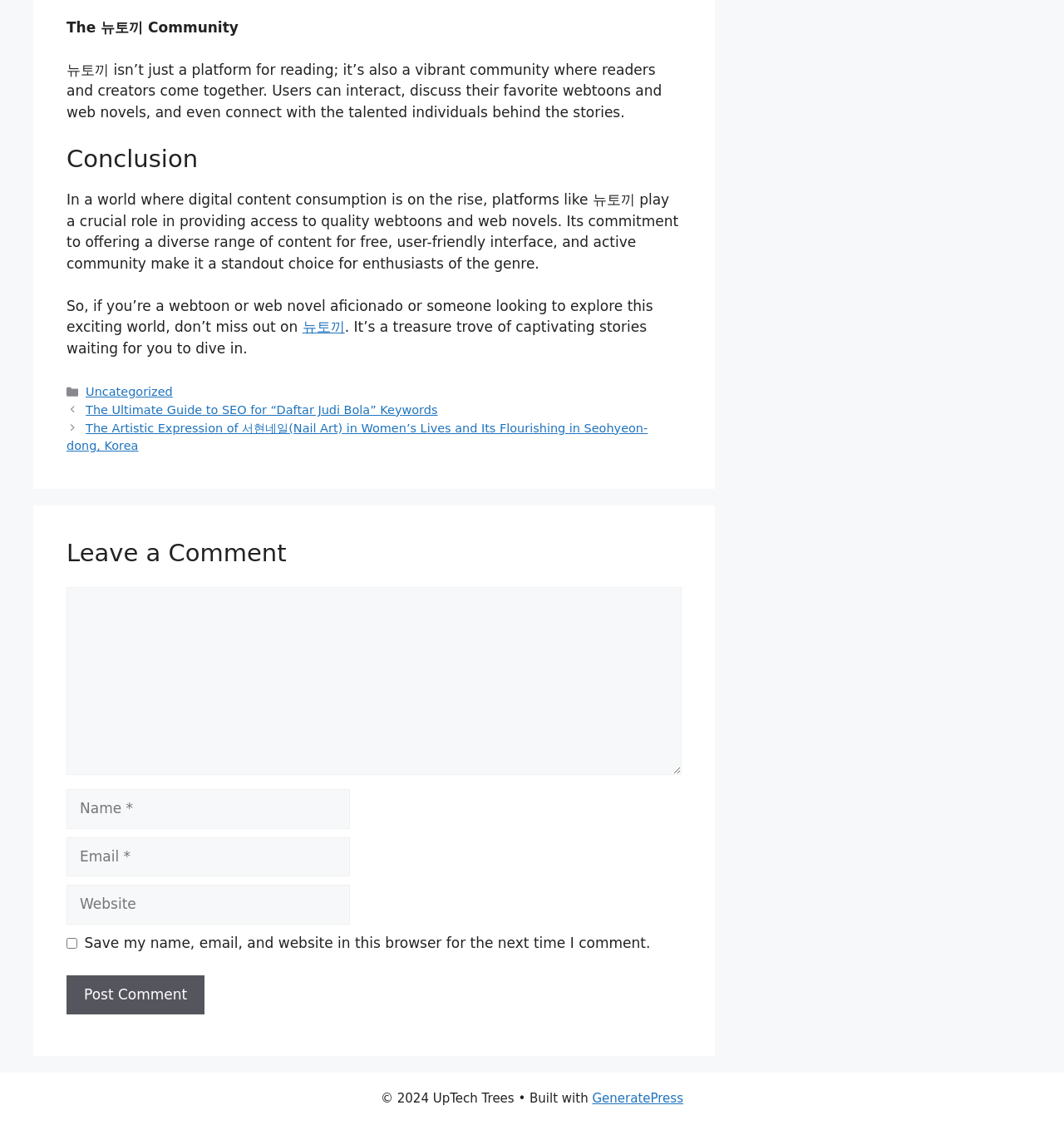Could you find the bounding box coordinates of the clickable area to complete this instruction: "Click the 뉴토끼 link"?

[0.284, 0.283, 0.324, 0.298]